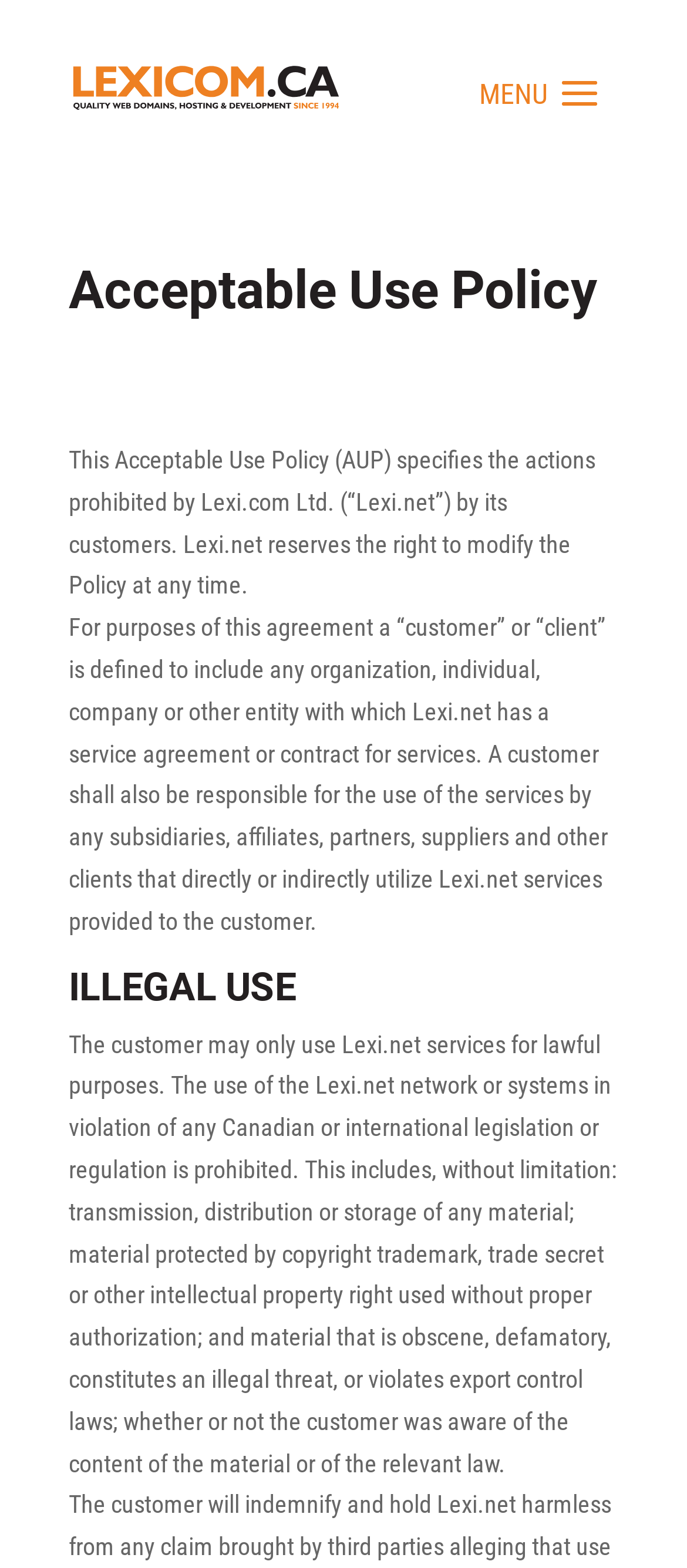Who is responsible for the use of services? Please answer the question using a single word or phrase based on the image.

Customer and its subsidiaries